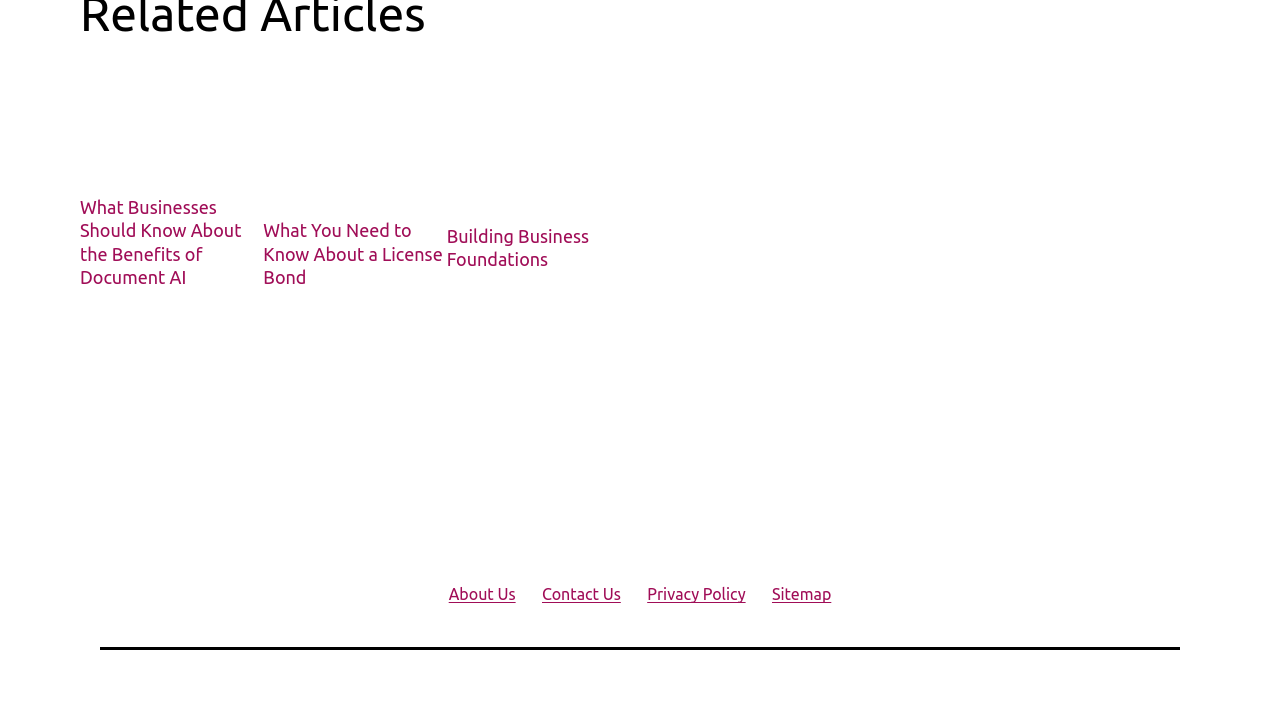How many articles are on this webpage?
Based on the image, provide a one-word or brief-phrase response.

3